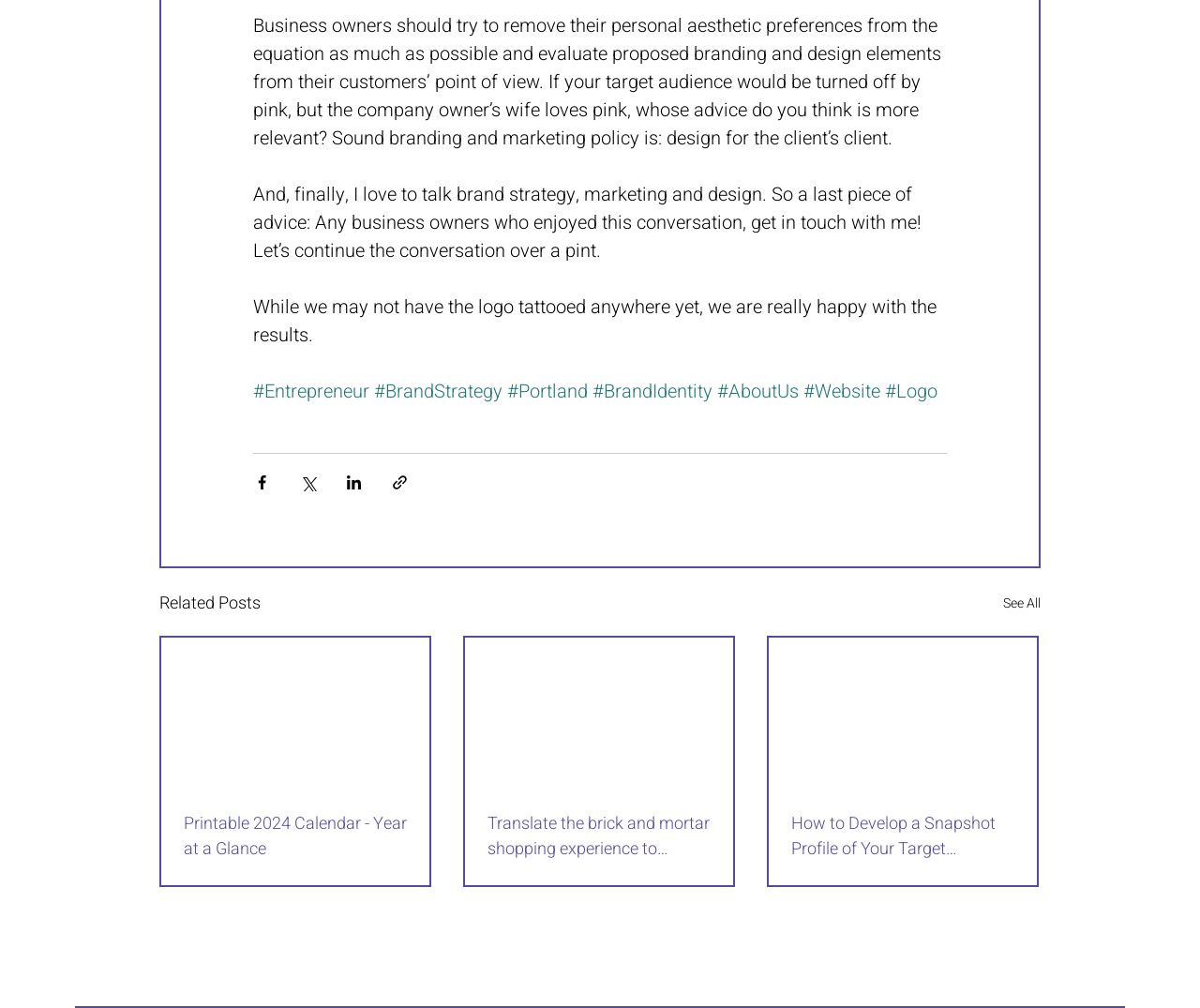Find the bounding box coordinates of the area that needs to be clicked in order to achieve the following instruction: "Read the 'Related Posts'". The coordinates should be specified as four float numbers between 0 and 1, i.e., [left, top, right, bottom].

[0.133, 0.585, 0.217, 0.612]